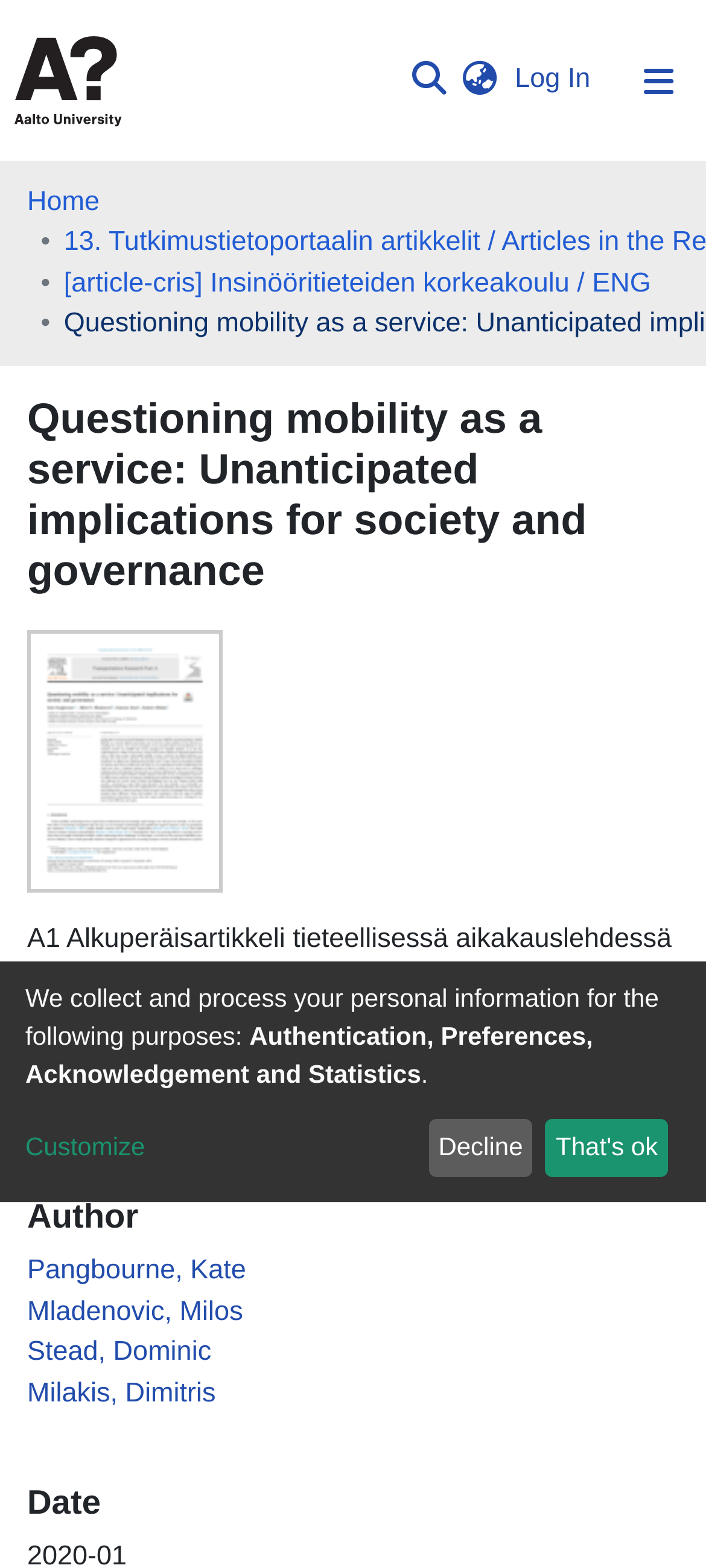Using the provided description aria-label="Language switch" title="Language switch", find the bounding box coordinates for the UI element. Provide the coordinates in (top-left x, top-left y, bottom-right x, bottom-right y) format, ensuring all values are between 0 and 1.

[0.64, 0.039, 0.72, 0.065]